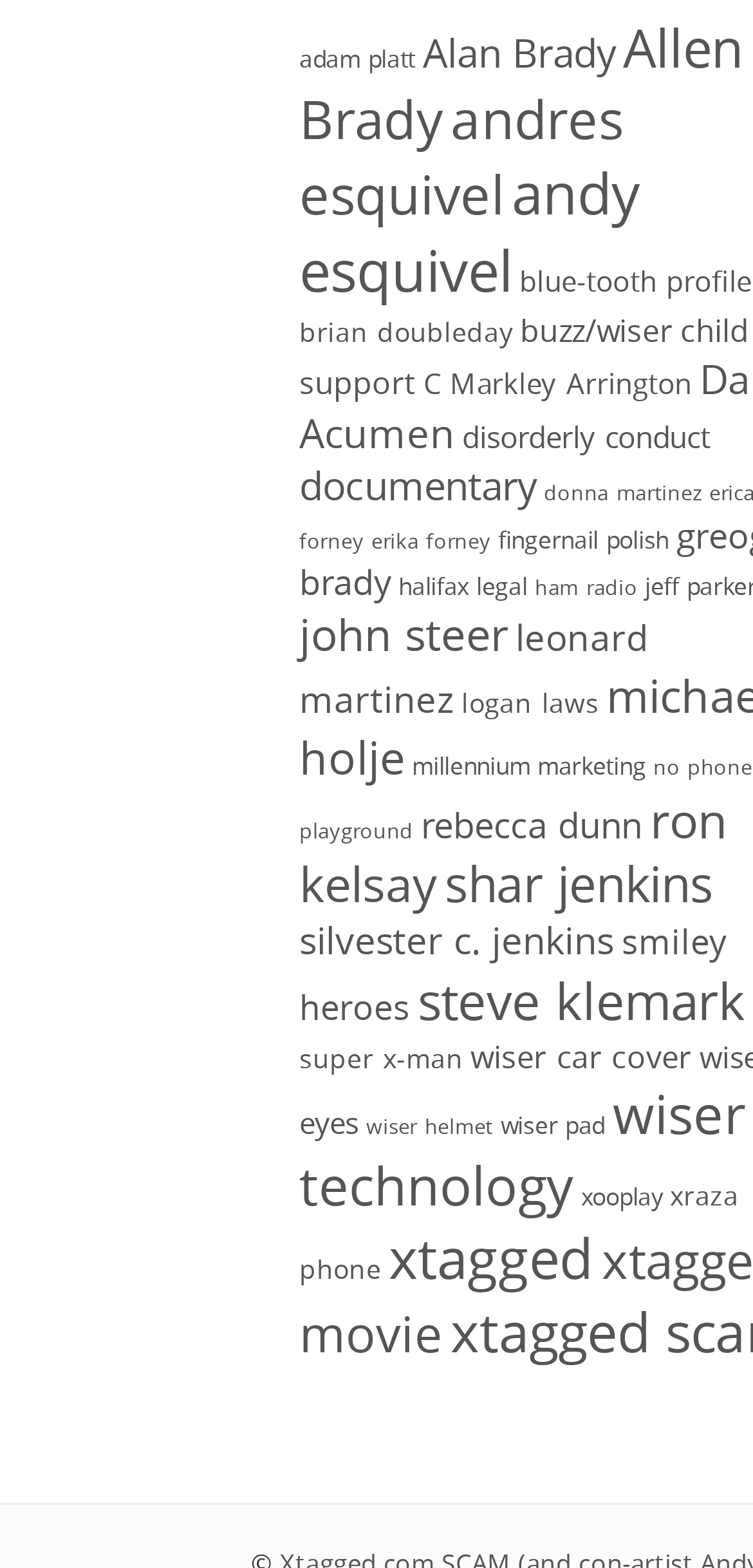Select the bounding box coordinates of the element I need to click to carry out the following instruction: "Browse Xtagged's items".

[0.516, 0.778, 0.789, 0.825]